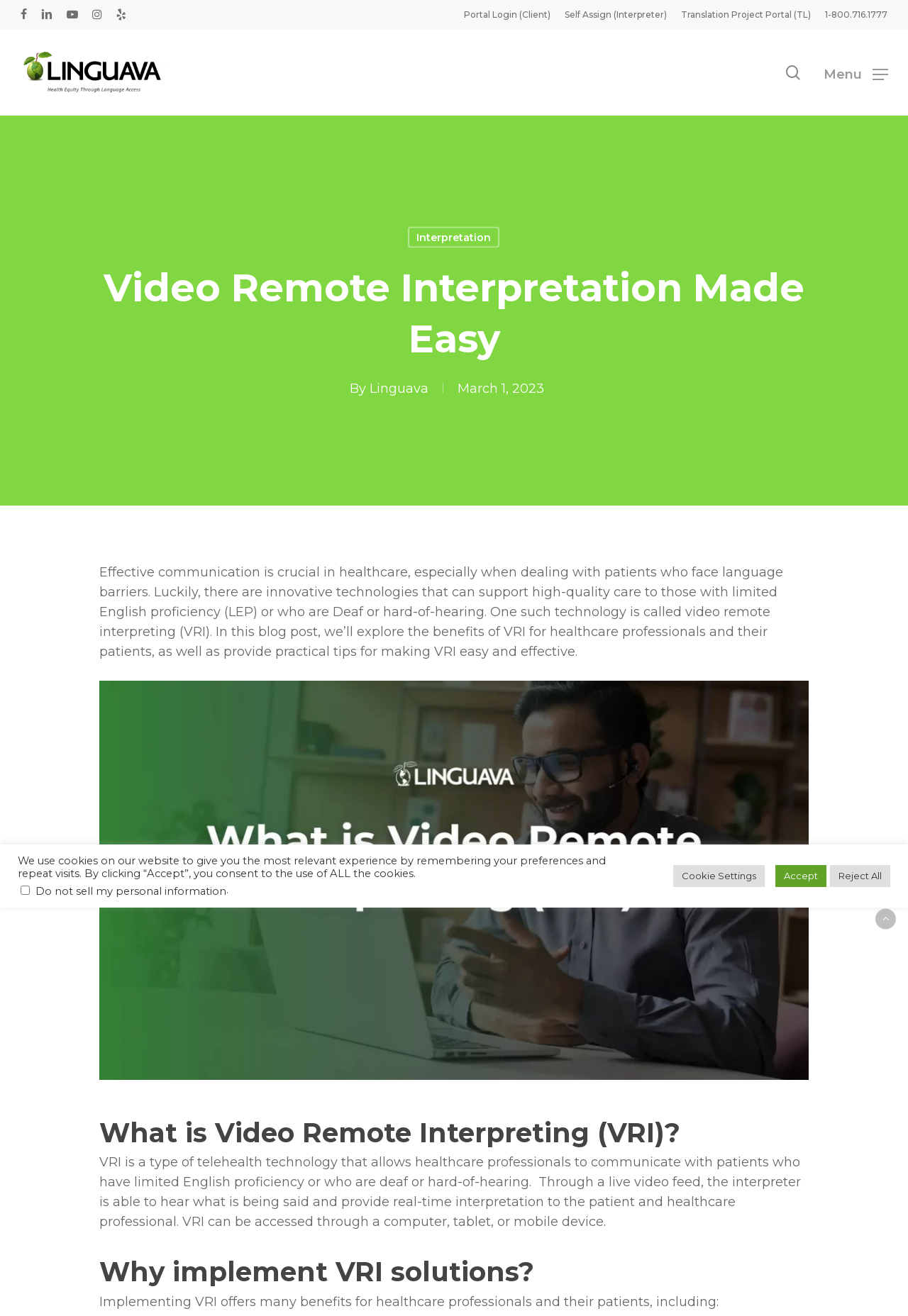Can you extract the primary headline text from the webpage?

Video Remote Interpretation Made Easy